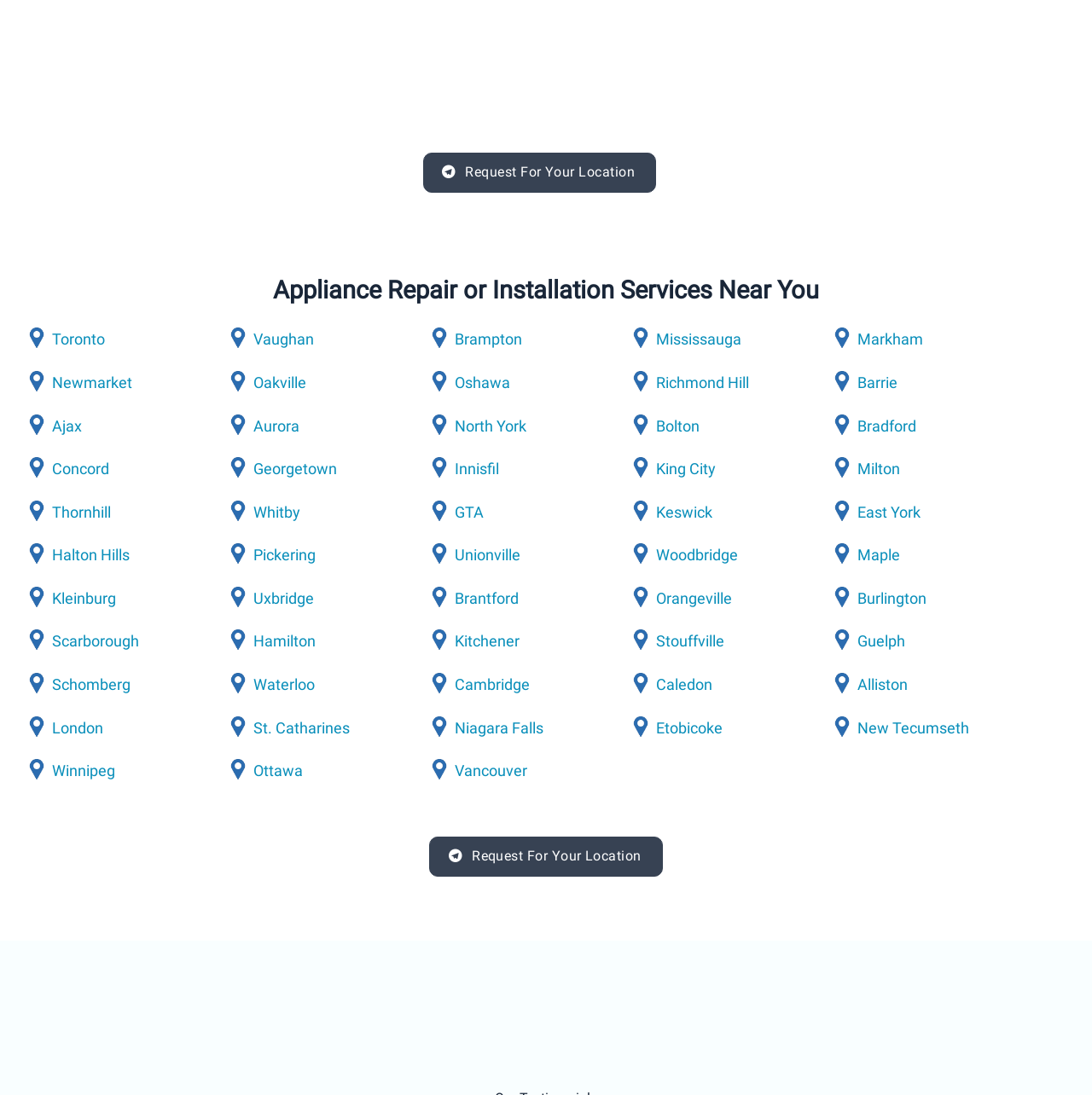Specify the bounding box coordinates of the area to click in order to execute this command: 'Click on the 'Request For Your Location' link'. The coordinates should consist of four float numbers ranging from 0 to 1, and should be formatted as [left, top, right, bottom].

[0.387, 0.139, 0.601, 0.176]